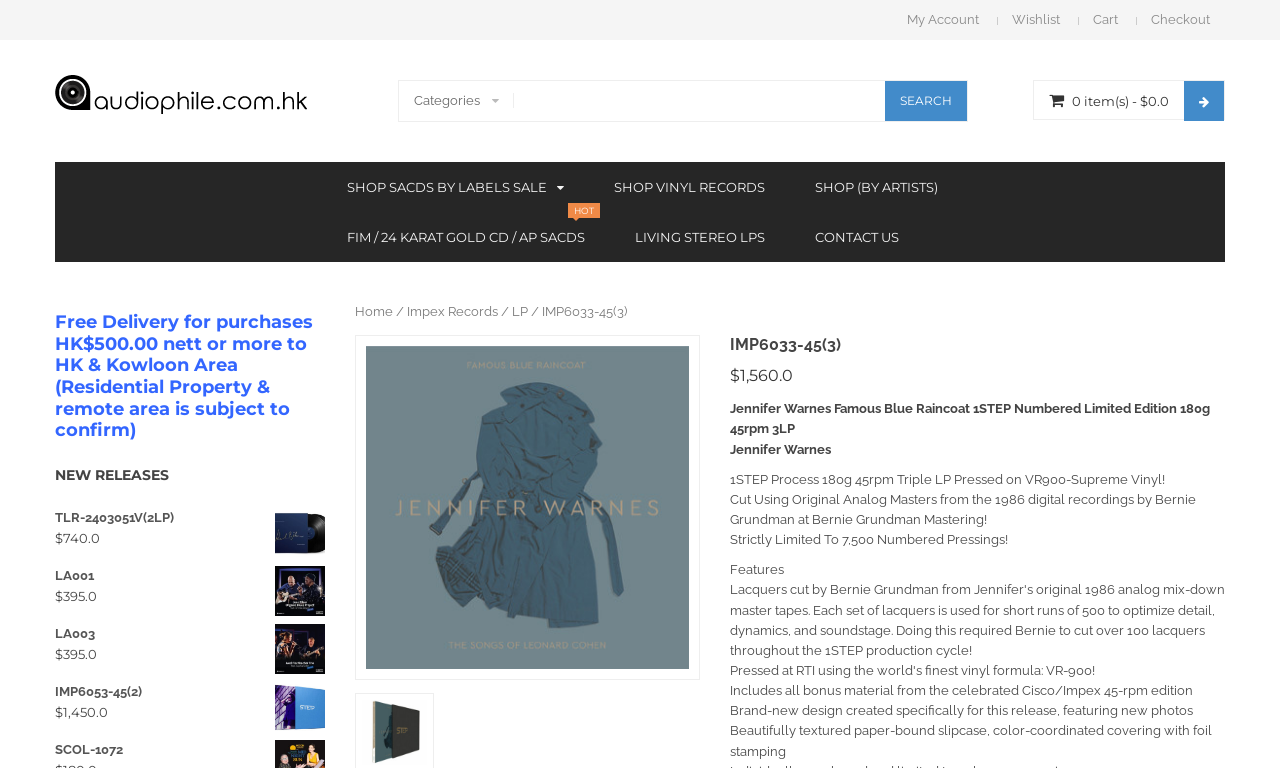How many items are in the cart?
Refer to the image and give a detailed answer to the query.

I found the number of items in the cart by looking at the cart link, which says '0 item(s) - $0.0'.